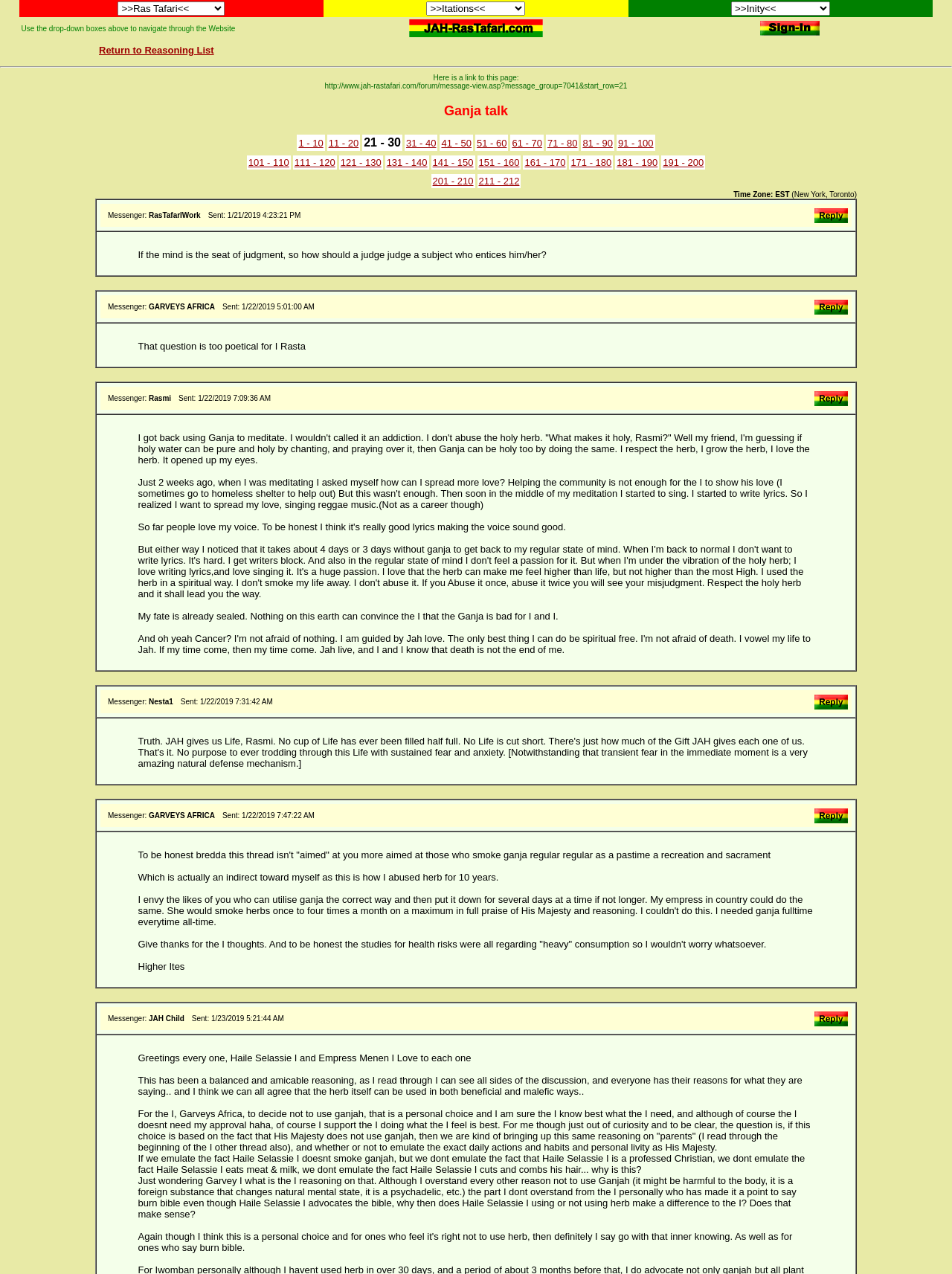What is the purpose of the link 'Return to Reasoning List'?
Answer the question with as much detail as possible.

The link 'Return to Reasoning List' is located in a LayoutTableCell element and is likely used to navigate back to a list of reasoning topics or discussions. Its purpose is to allow users to easily return to the previous page or section.